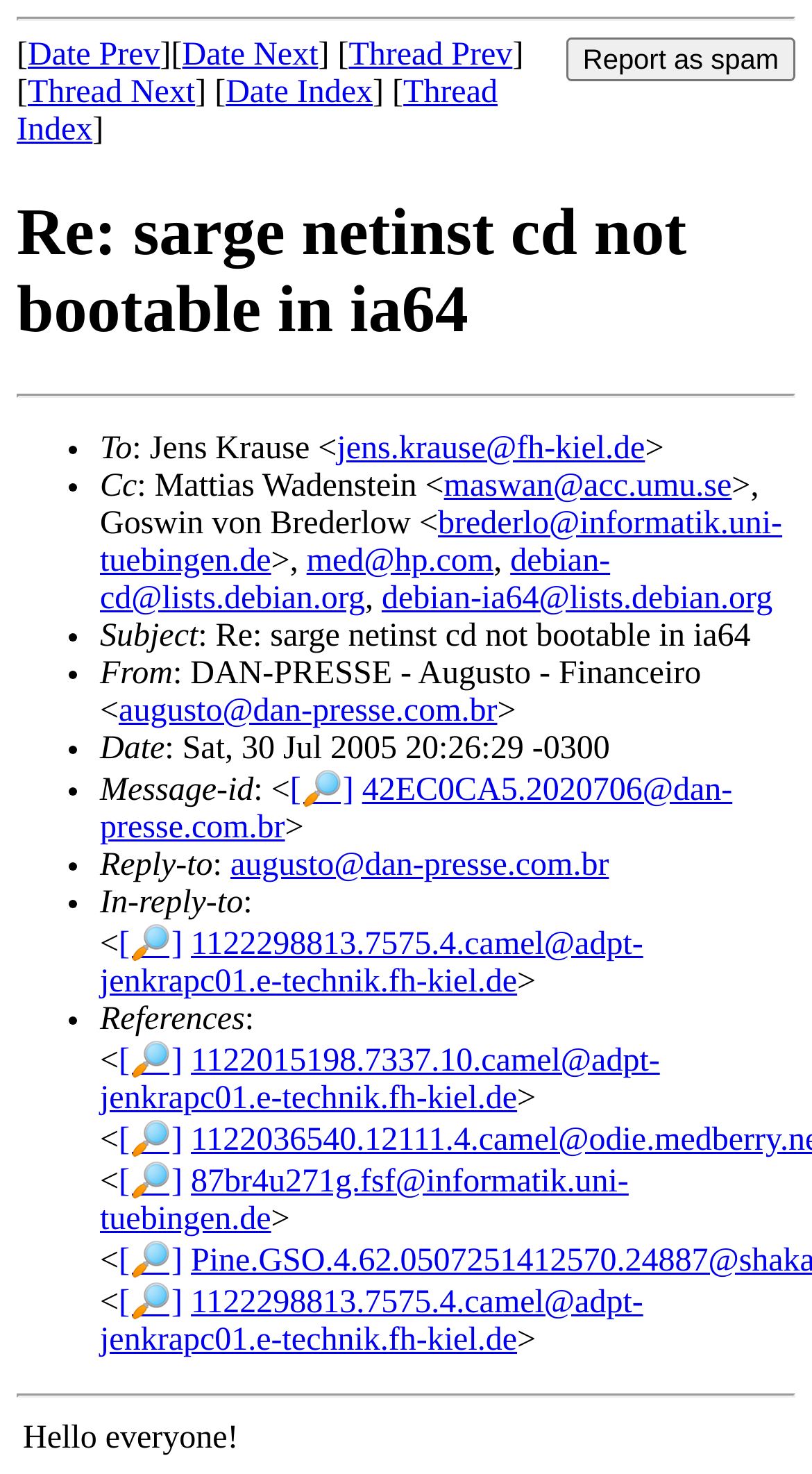Analyze the image and answer the question with as much detail as possible: 
What is the subject of the email?

I found the subject of the email in the 'Subject' section, which is located below the 'From' section. The subject is 'Re: sarge netinst cd not bootable in ia64'.